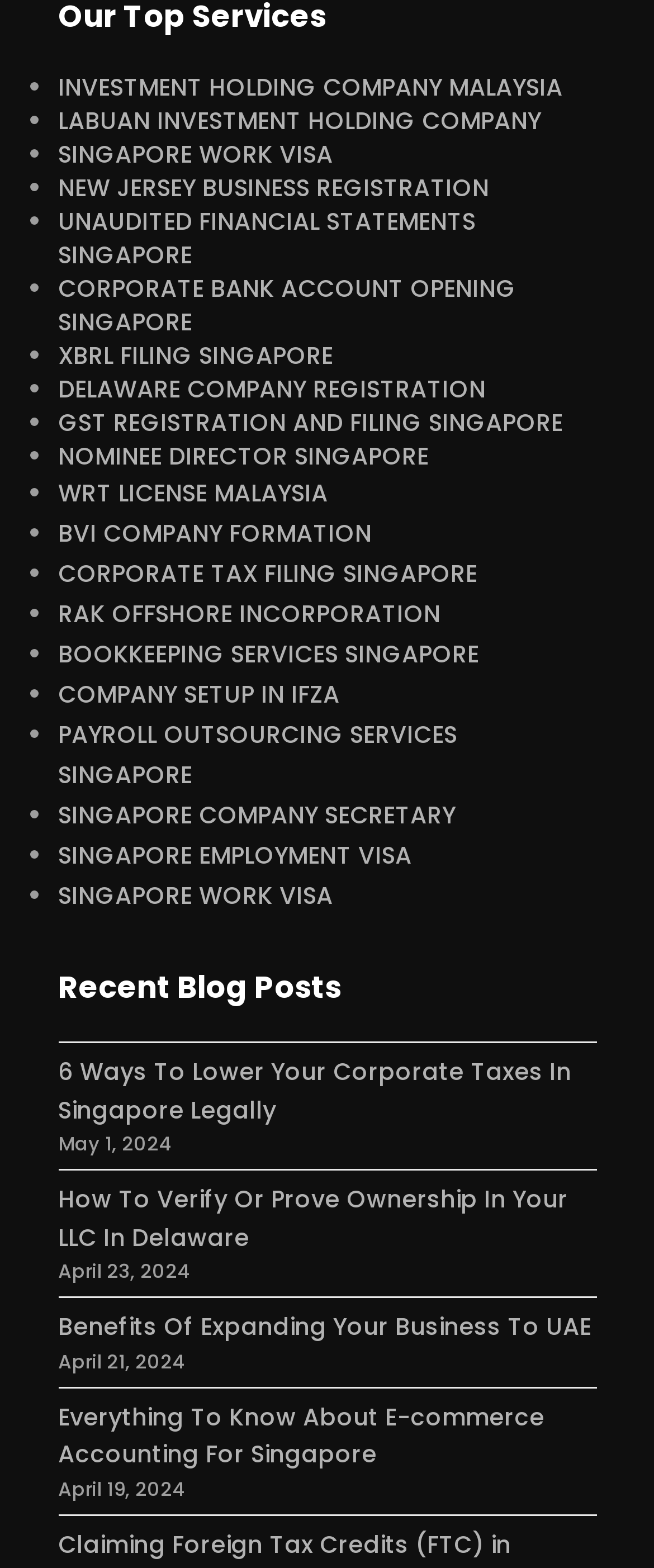Please provide the bounding box coordinates for the element that needs to be clicked to perform the instruction: "Check 'Recent Blog Posts'". The coordinates must consist of four float numbers between 0 and 1, formatted as [left, top, right, bottom].

[0.088, 0.616, 0.912, 0.643]